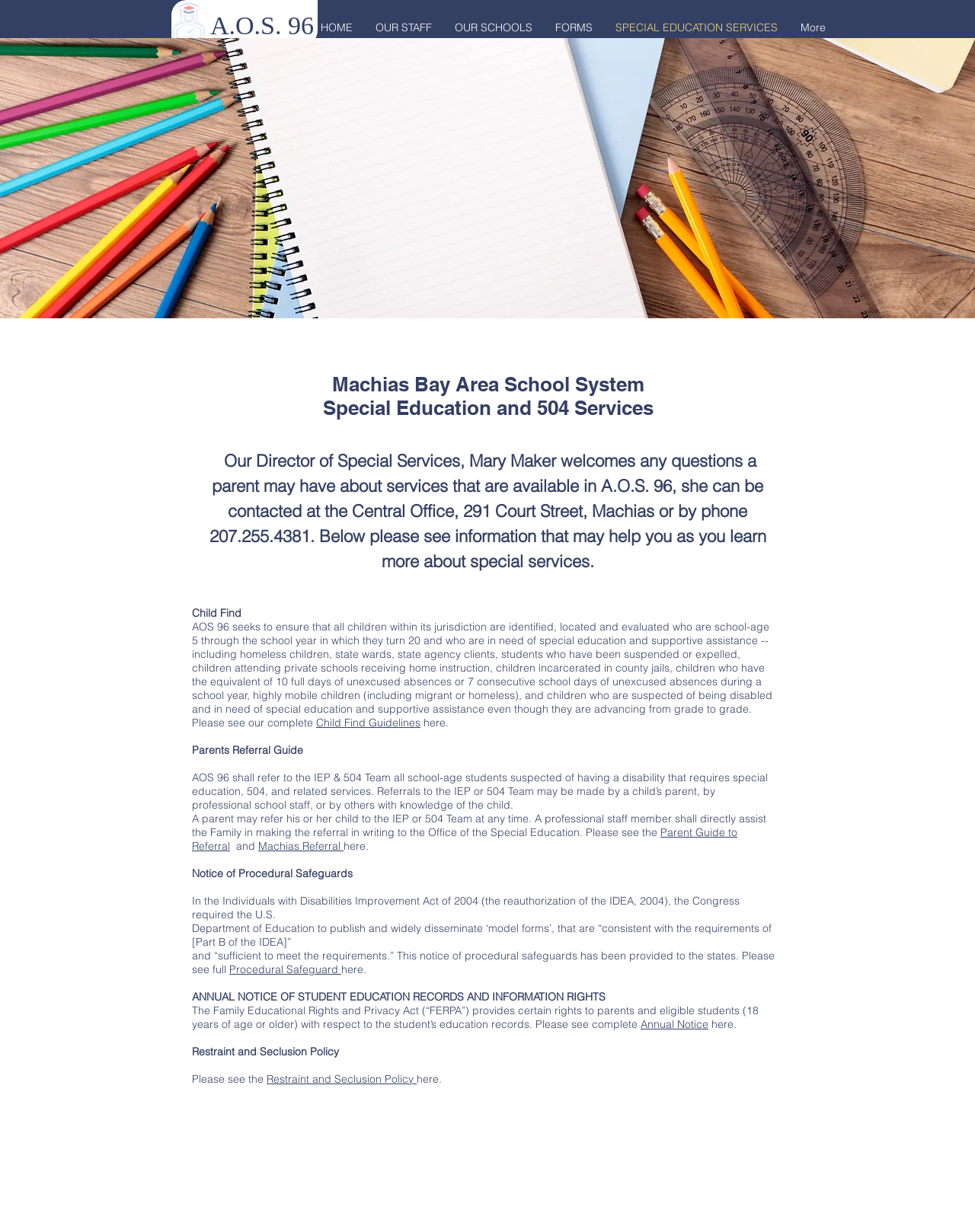Give a concise answer using only one word or phrase for this question:
What is the purpose of Child Find?

To identify and locate children in need of special education